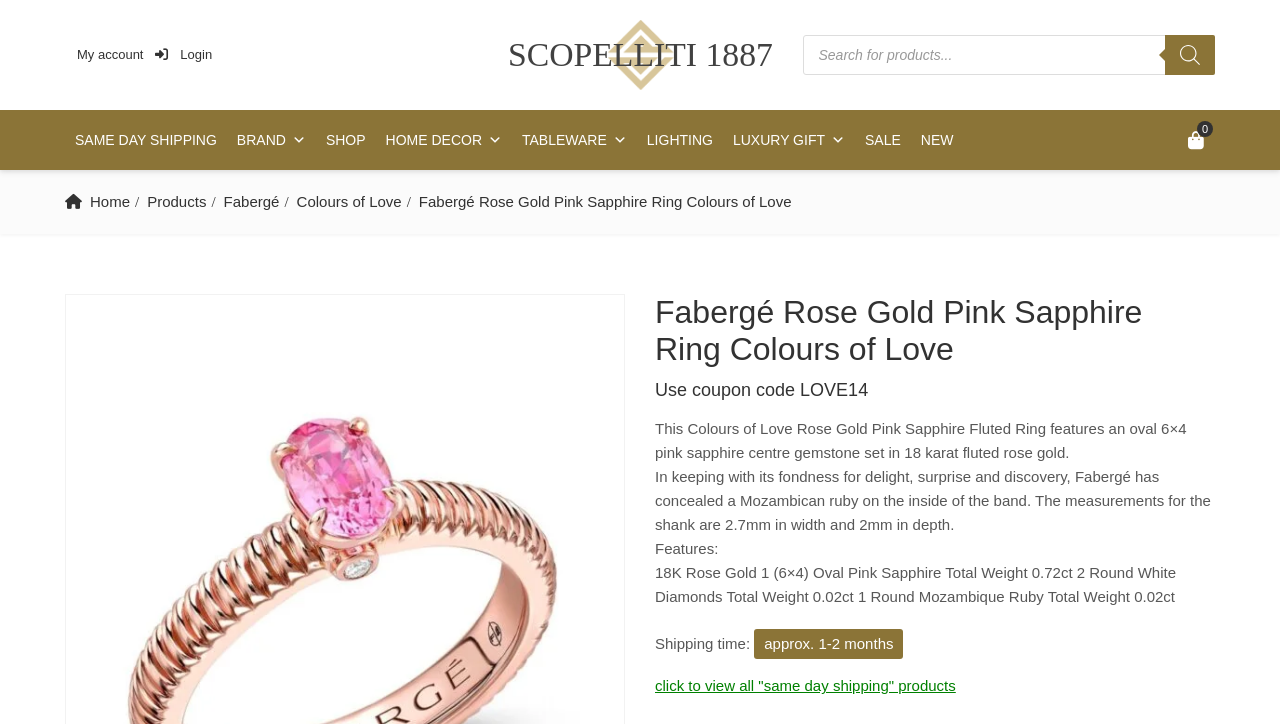Determine the bounding box coordinates of the clickable area required to perform the following instruction: "View my account". The coordinates should be represented as four float numbers between 0 and 1: [left, top, right, bottom].

[0.06, 0.065, 0.112, 0.086]